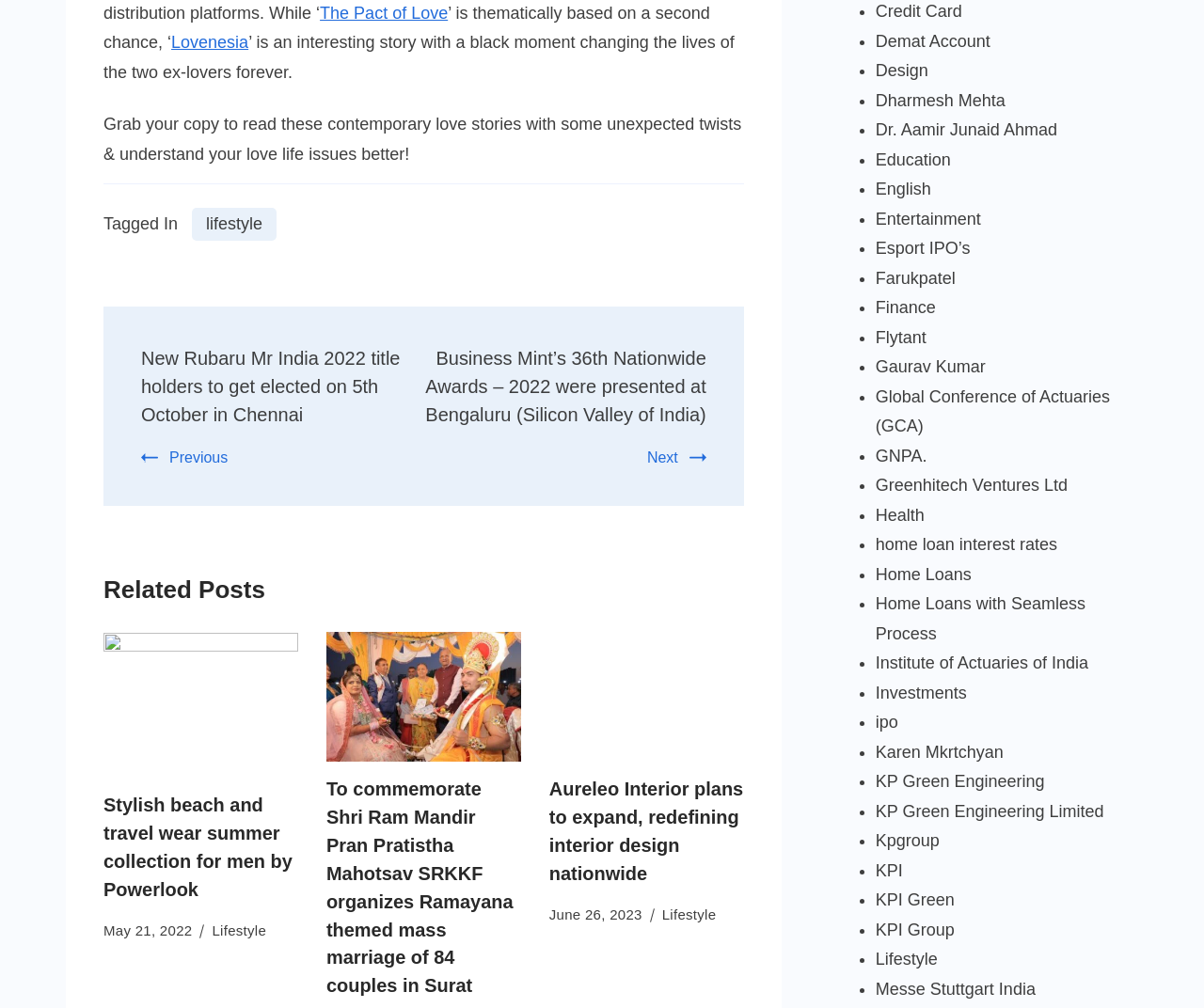What is the category of the second related post?
Answer the question using a single word or phrase, according to the image.

Lifestyle